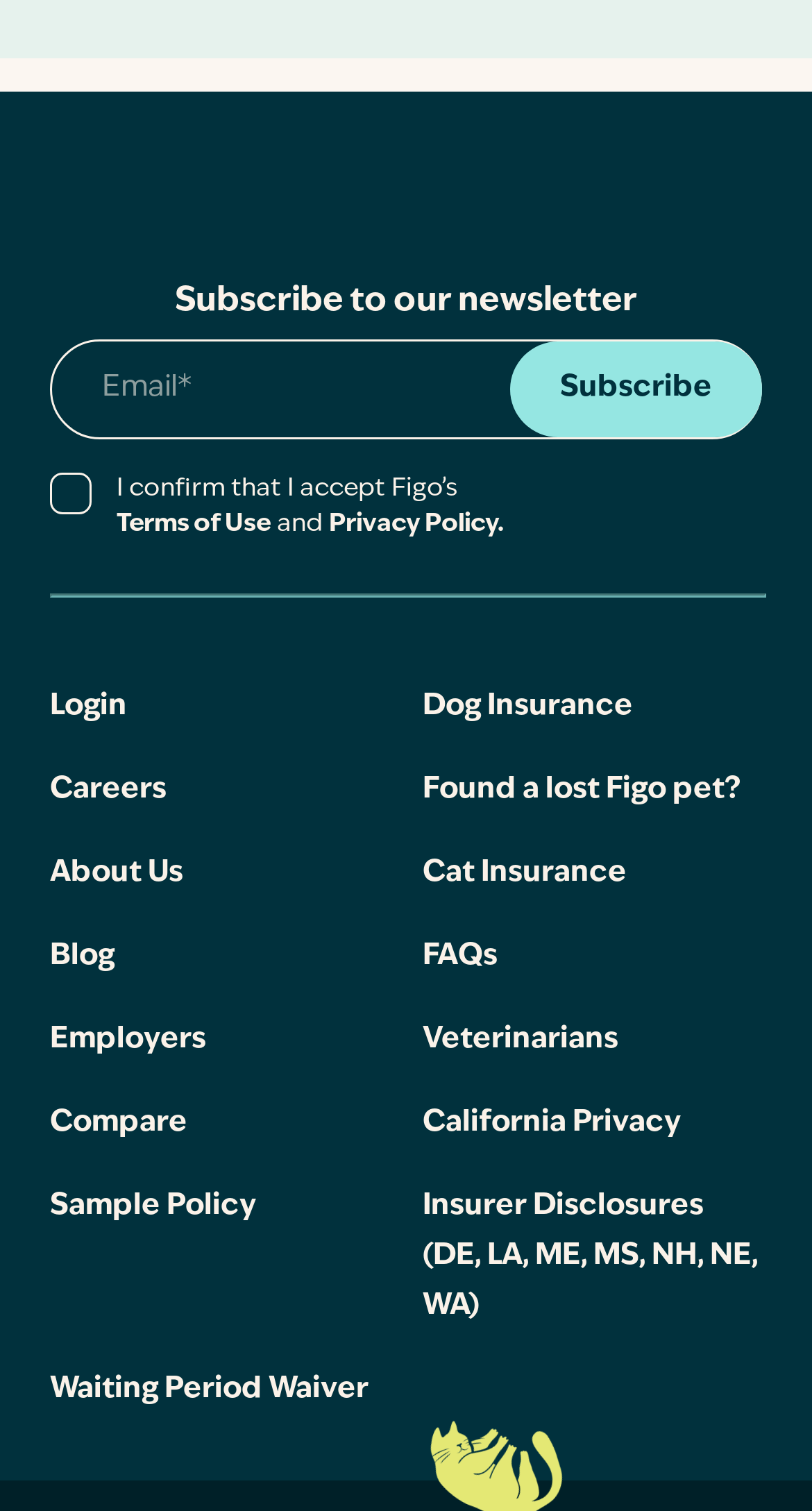What is the logo of the website?
Using the image as a reference, answer with just one word or a short phrase.

Figo